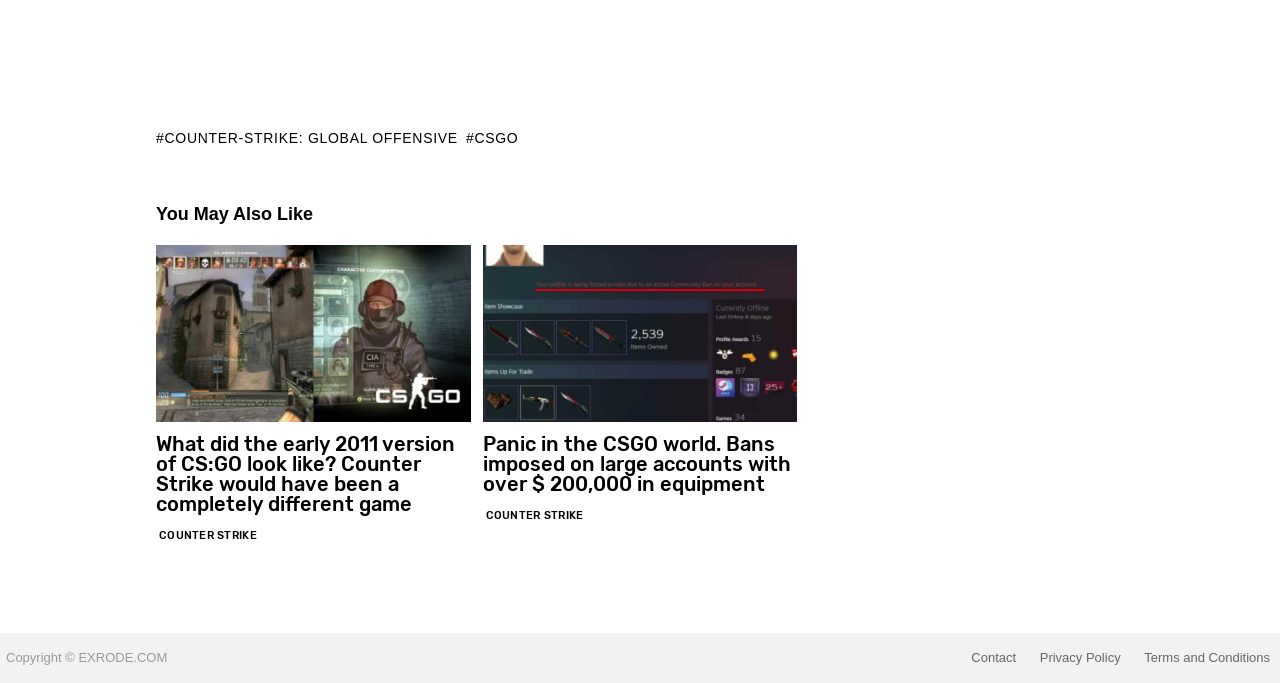Please specify the bounding box coordinates of the clickable region to carry out the following instruction: "click ABOUT link". The coordinates should be four float numbers between 0 and 1, in the format [left, top, right, bottom].

None